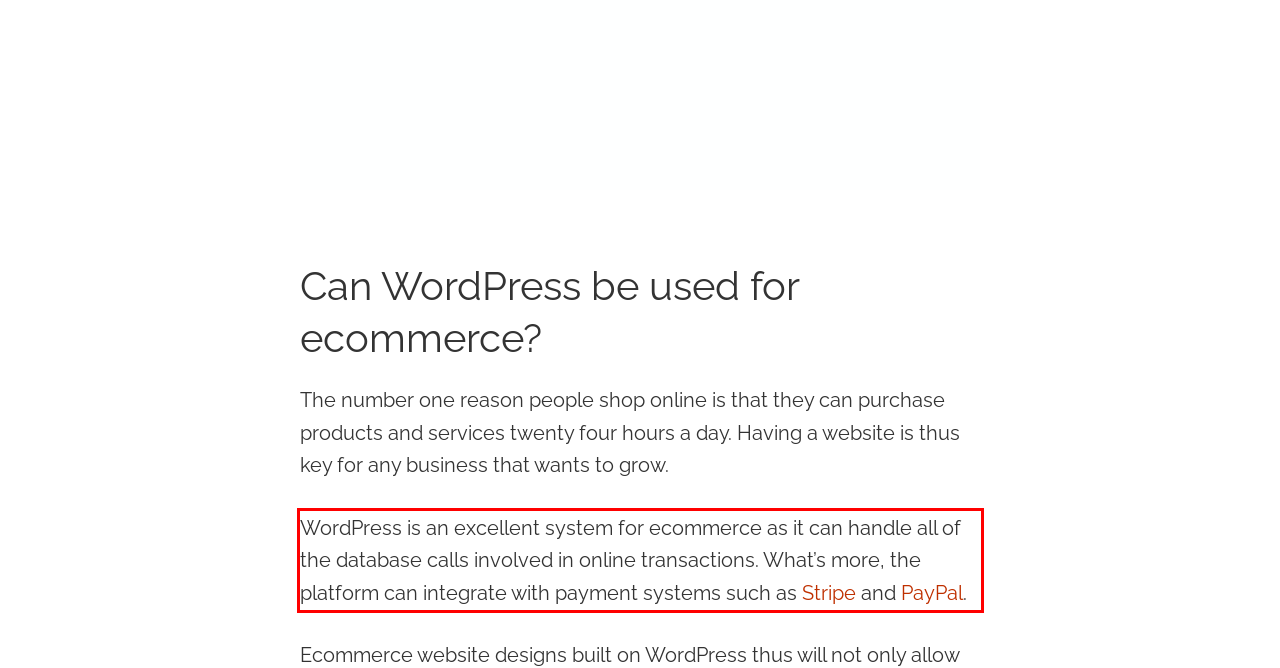Review the webpage screenshot provided, and perform OCR to extract the text from the red bounding box.

WordPress is an excellent system for ecommerce as it can handle all of the database calls involved in online transactions. What’s more, the platform can integrate with payment systems such as Stripe and PayPal.